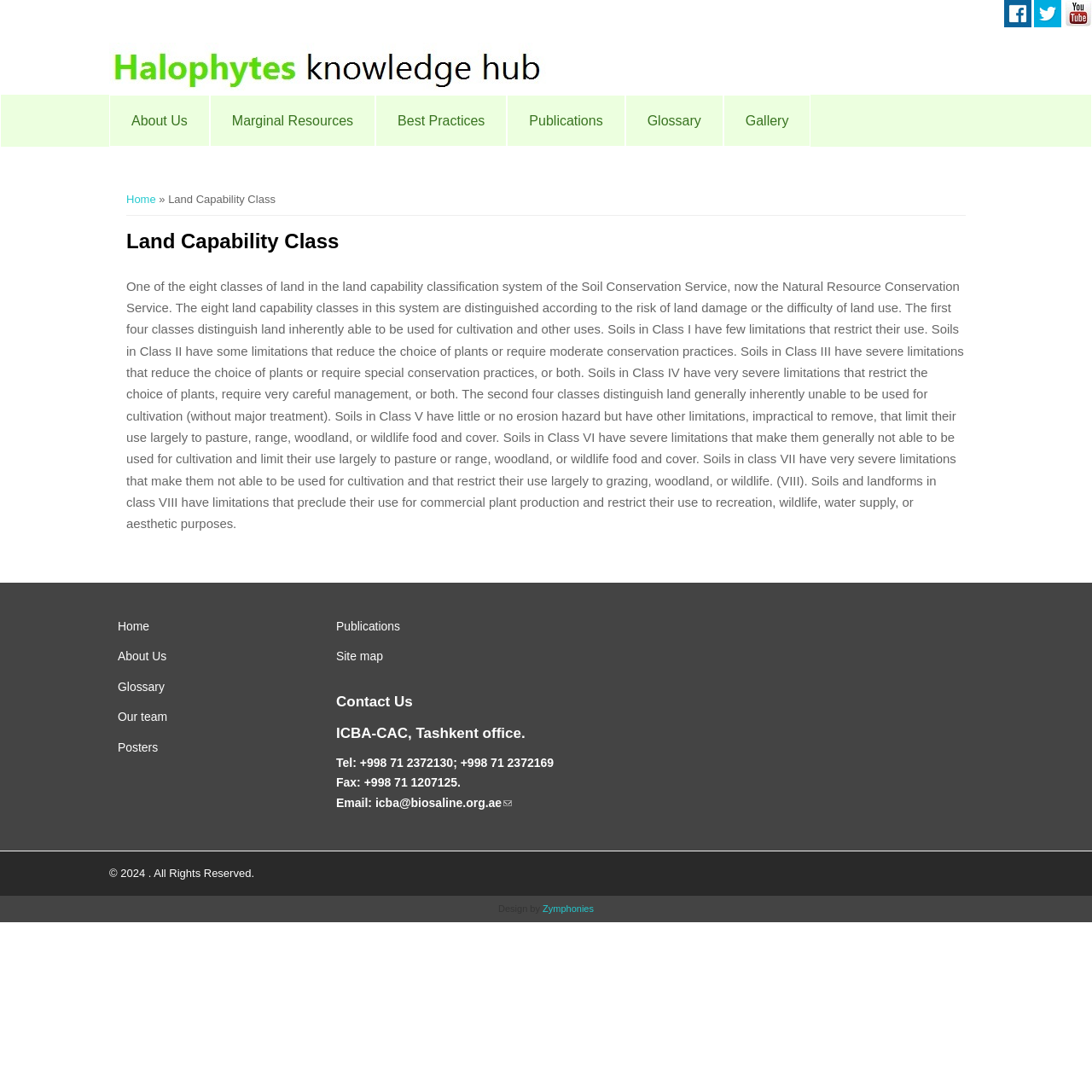Please answer the following question using a single word or phrase: 
Who designed the website?

Zymphonies